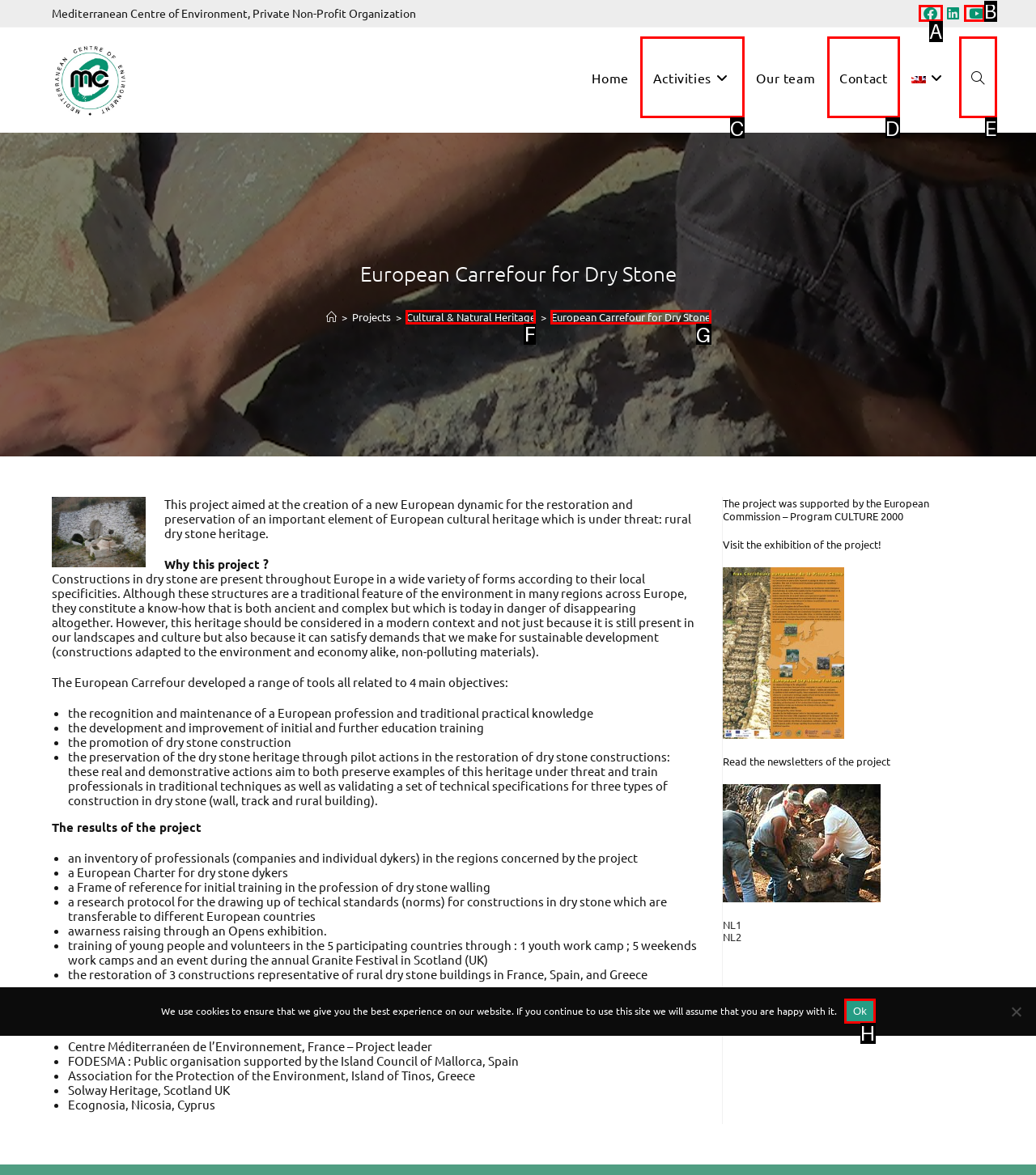Decide which letter you need to select to fulfill the task: View the European Carrefour for Dry Stone project
Answer with the letter that matches the correct option directly.

G